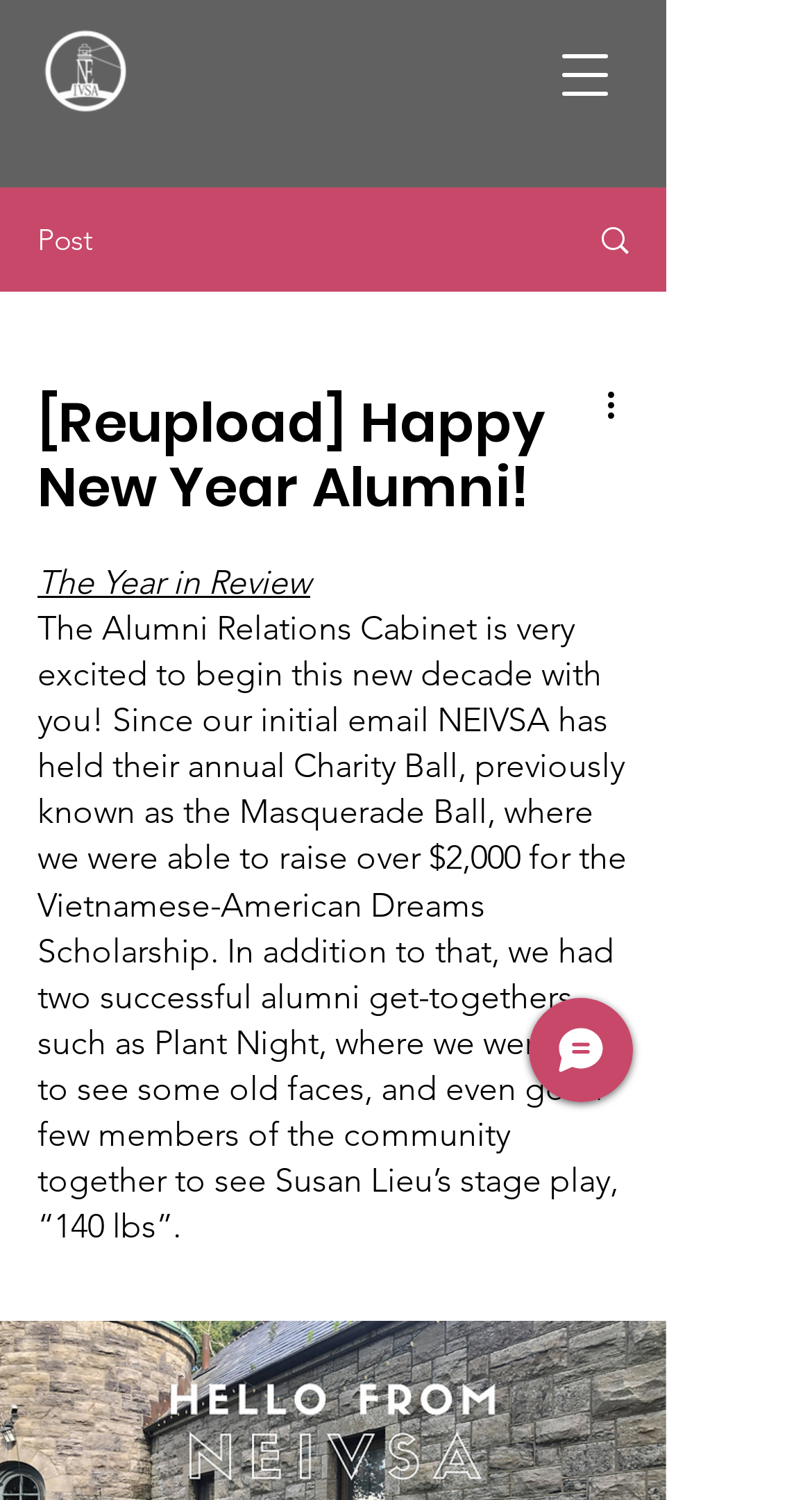Provide a brief response to the question using a single word or phrase: 
What is the name of the event where old faces were seen?

Plant Night